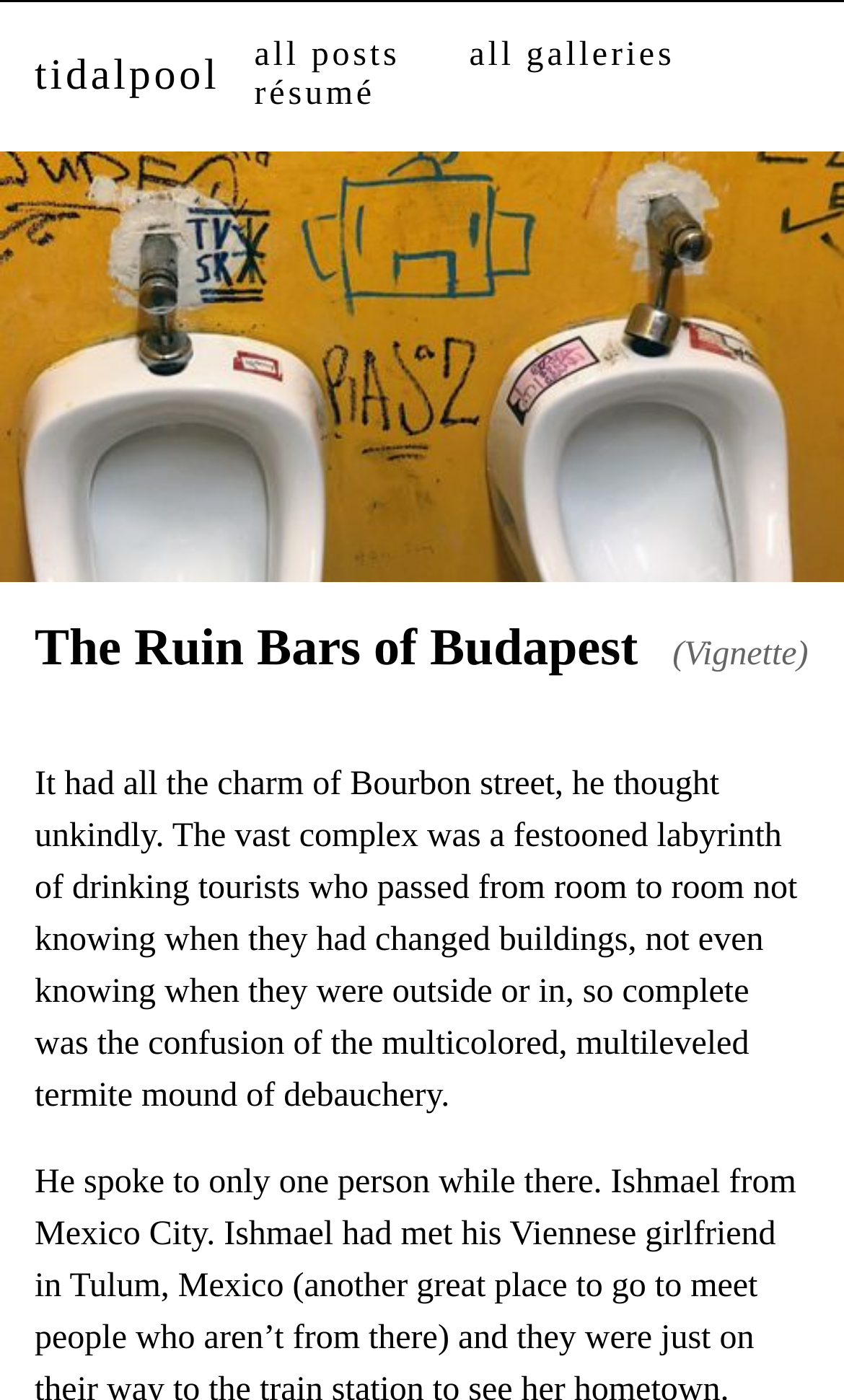What is the first word of the main text? Analyze the screenshot and reply with just one word or a short phrase.

It